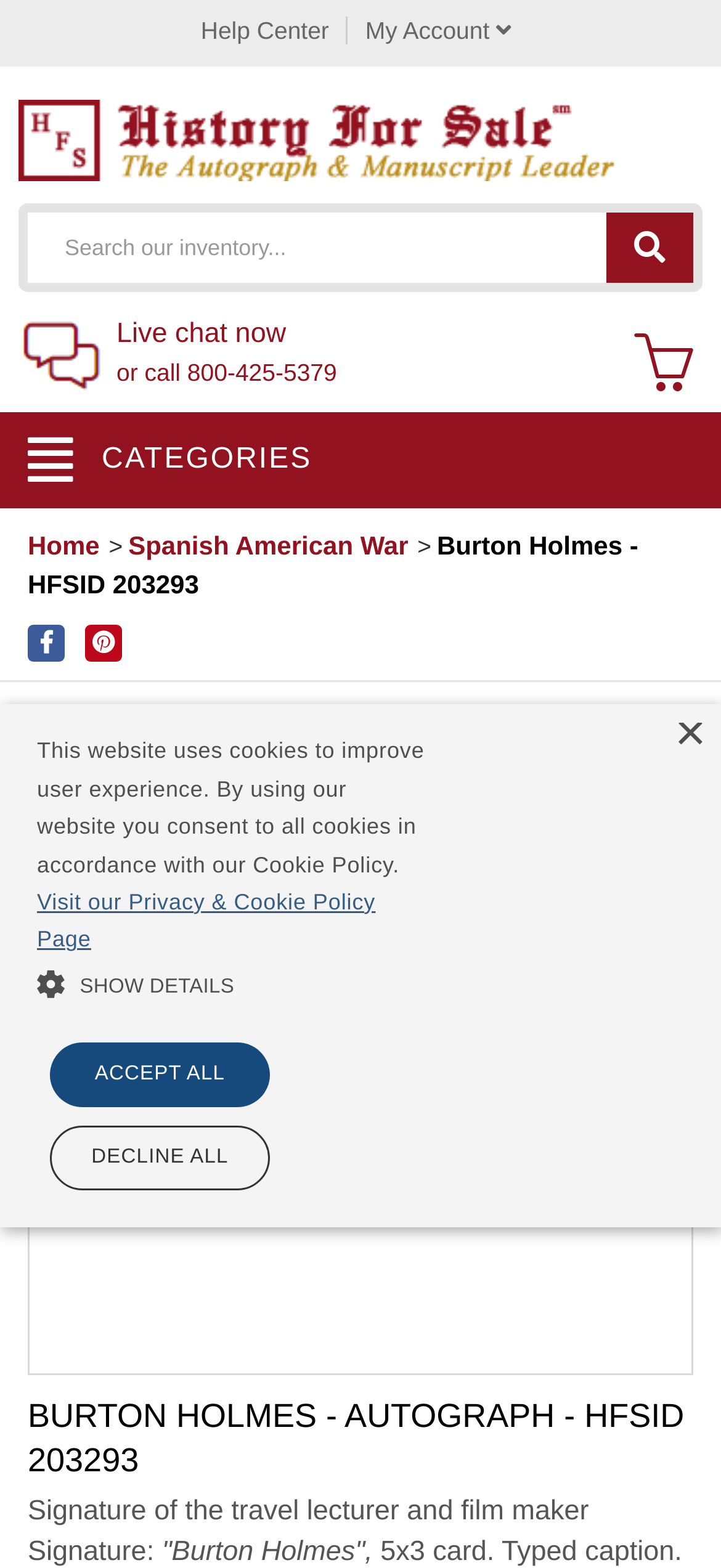Answer the following inquiry with a single word or phrase:
What is the phone number to call for assistance?

800-425-5379